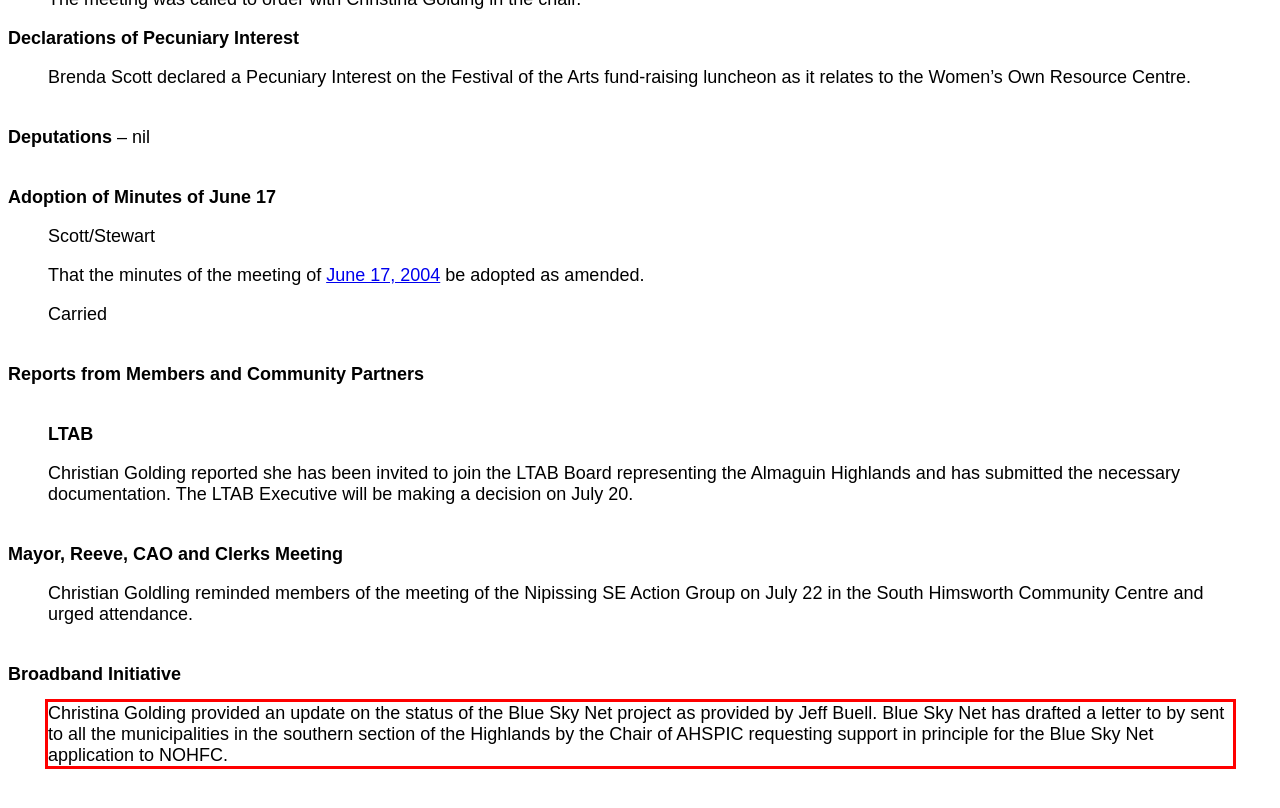Please use OCR to extract the text content from the red bounding box in the provided webpage screenshot.

Christina Golding provided an update on the status of the Blue Sky Net project as provided by Jeff Buell. Blue Sky Net has drafted a letter to by sent to all the municipalities in the southern section of the Highlands by the Chair of AHSPIC requesting support in principle for the Blue Sky Net application to NOHFC.